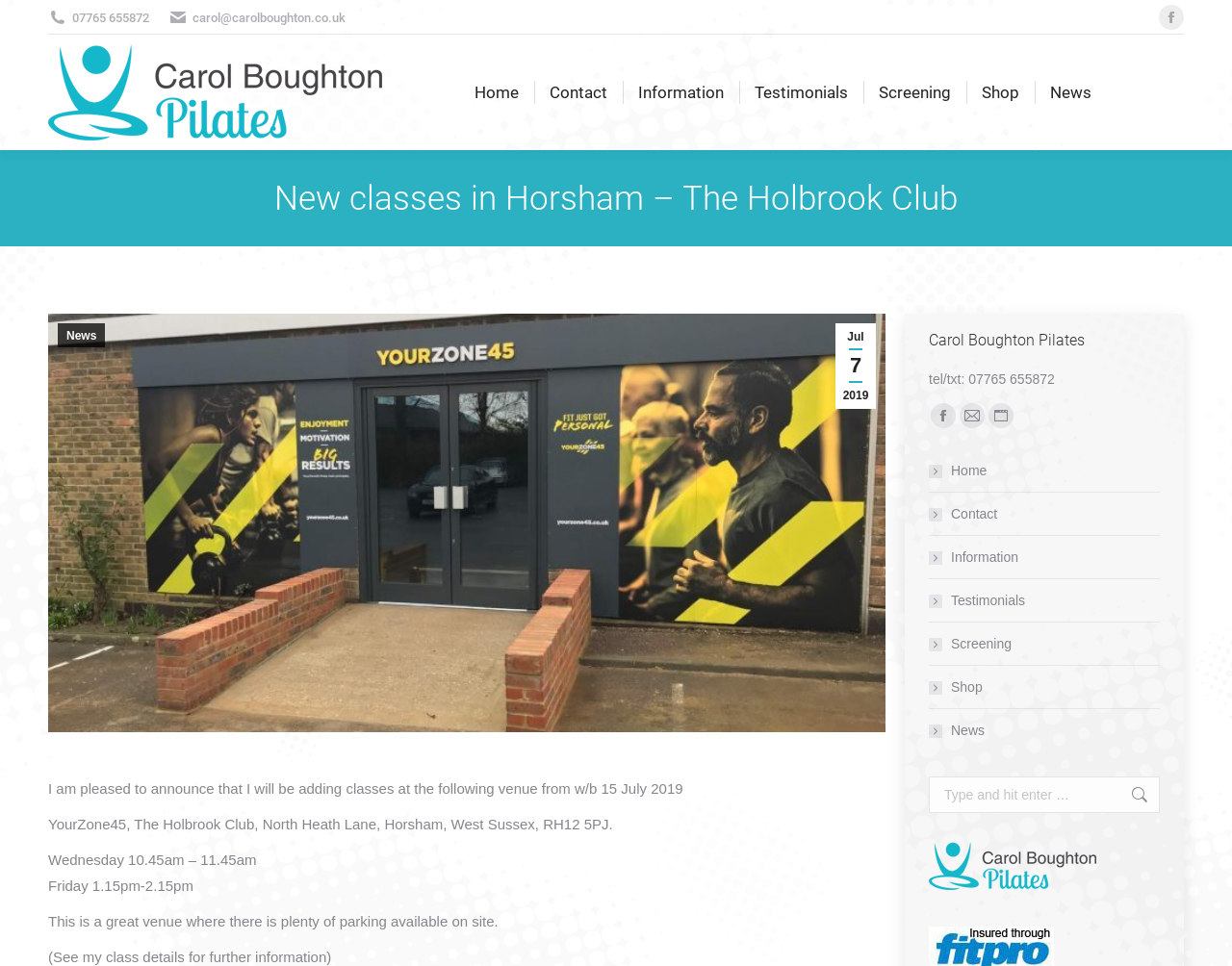Respond with a single word or short phrase to the following question: 
What are the two class times available at the new venue?

Wednesday 10.45am – 11.45am, Friday 1.15pm-2.15pm